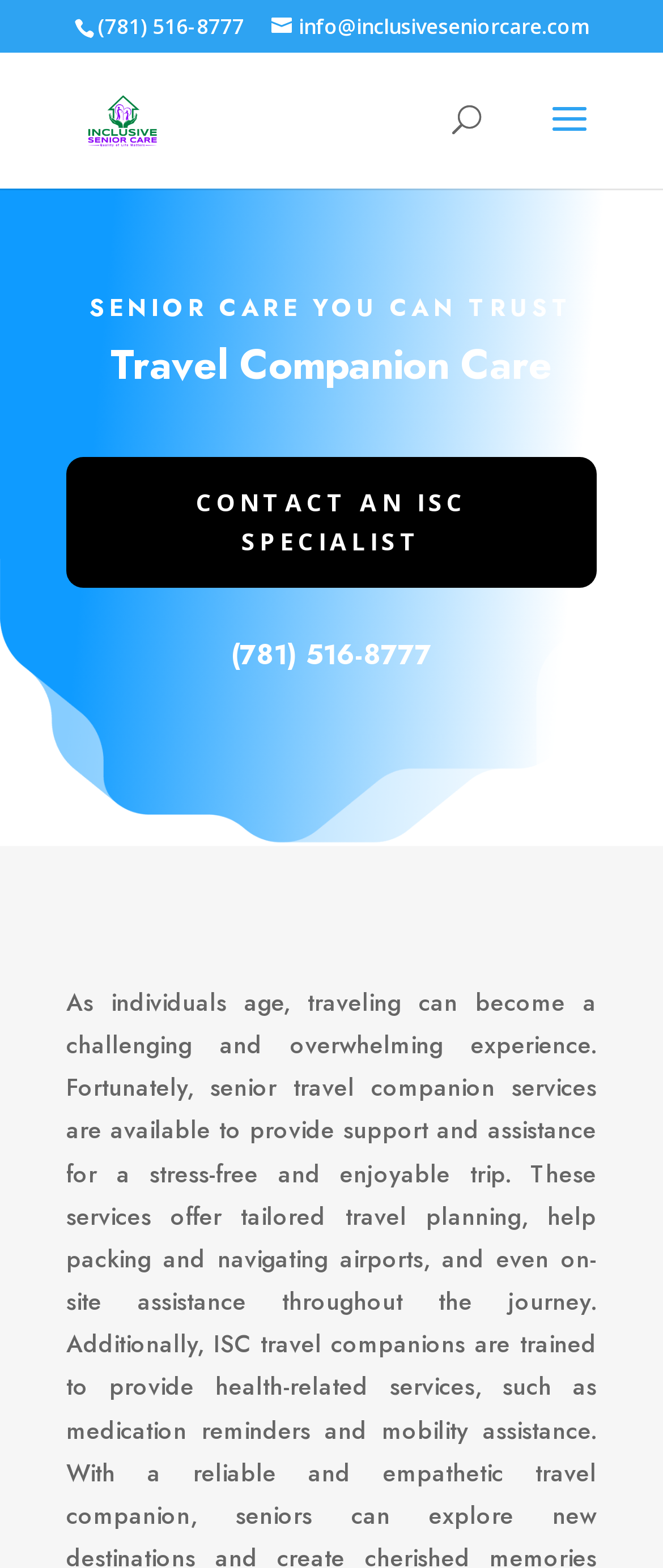Please answer the following question using a single word or phrase: What is the name of the company or organization?

Inclusive Senior Care